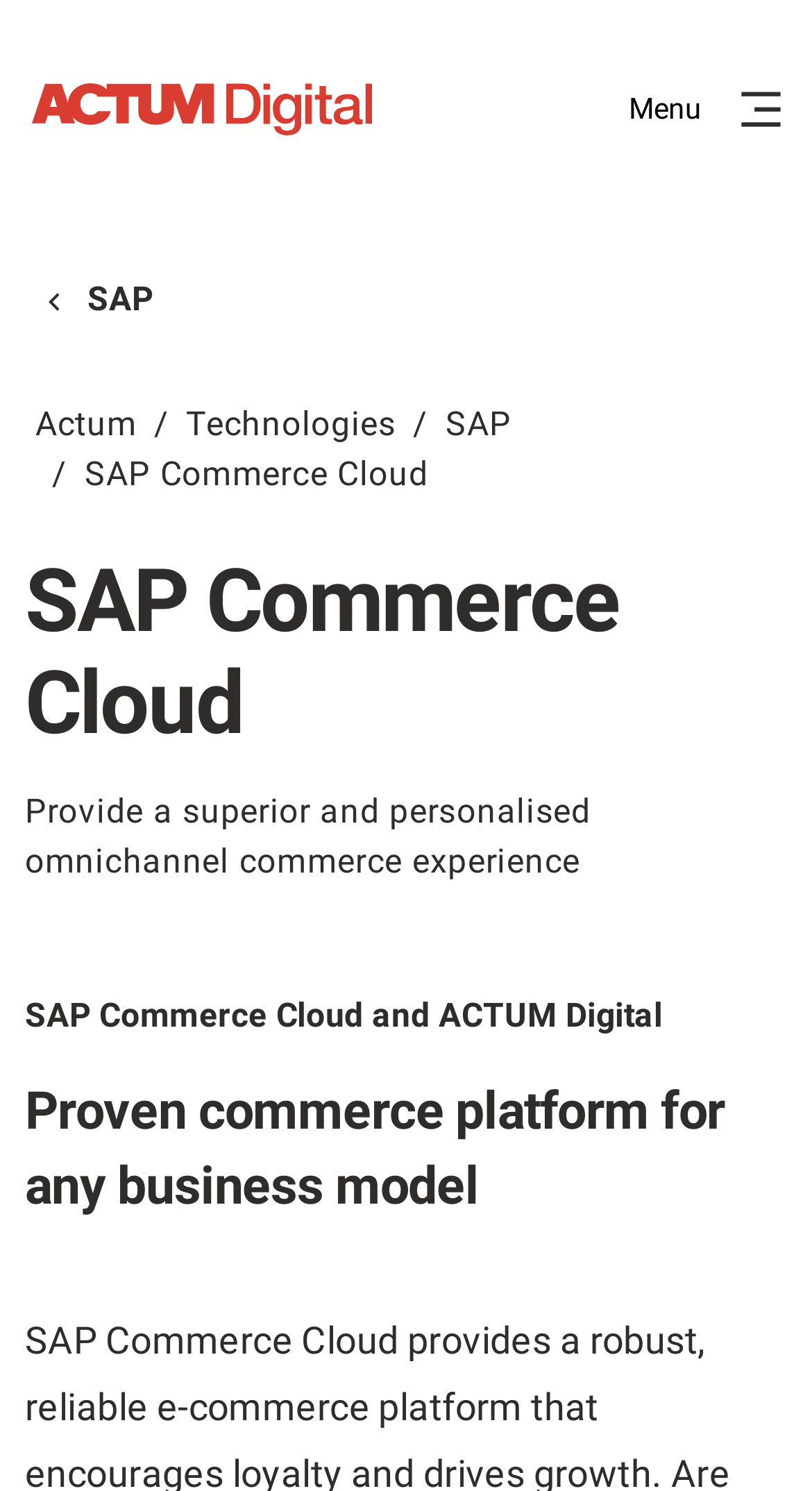What is the purpose of SAP Commerce Cloud?
Carefully examine the image and provide a detailed answer to the question.

According to the webpage, SAP Commerce Cloud is used to 'Provide a superior and personalised omnichannel commerce experience'. This suggests that the purpose of SAP Commerce Cloud is to provide a seamless and personalized shopping experience across different channels.